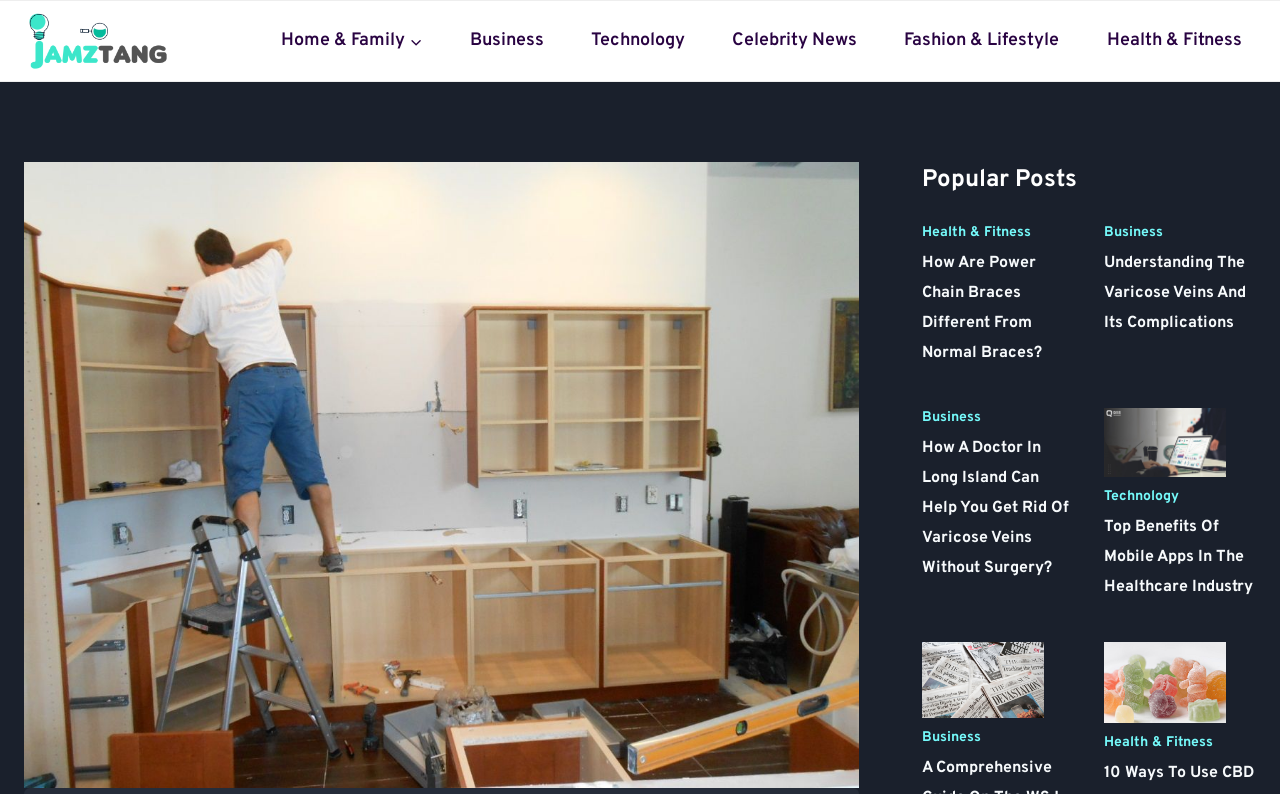Please identify the primary heading on the webpage and return its text.

Renew And Refine: Discovering Cabinet Refinishing Services In Arizona